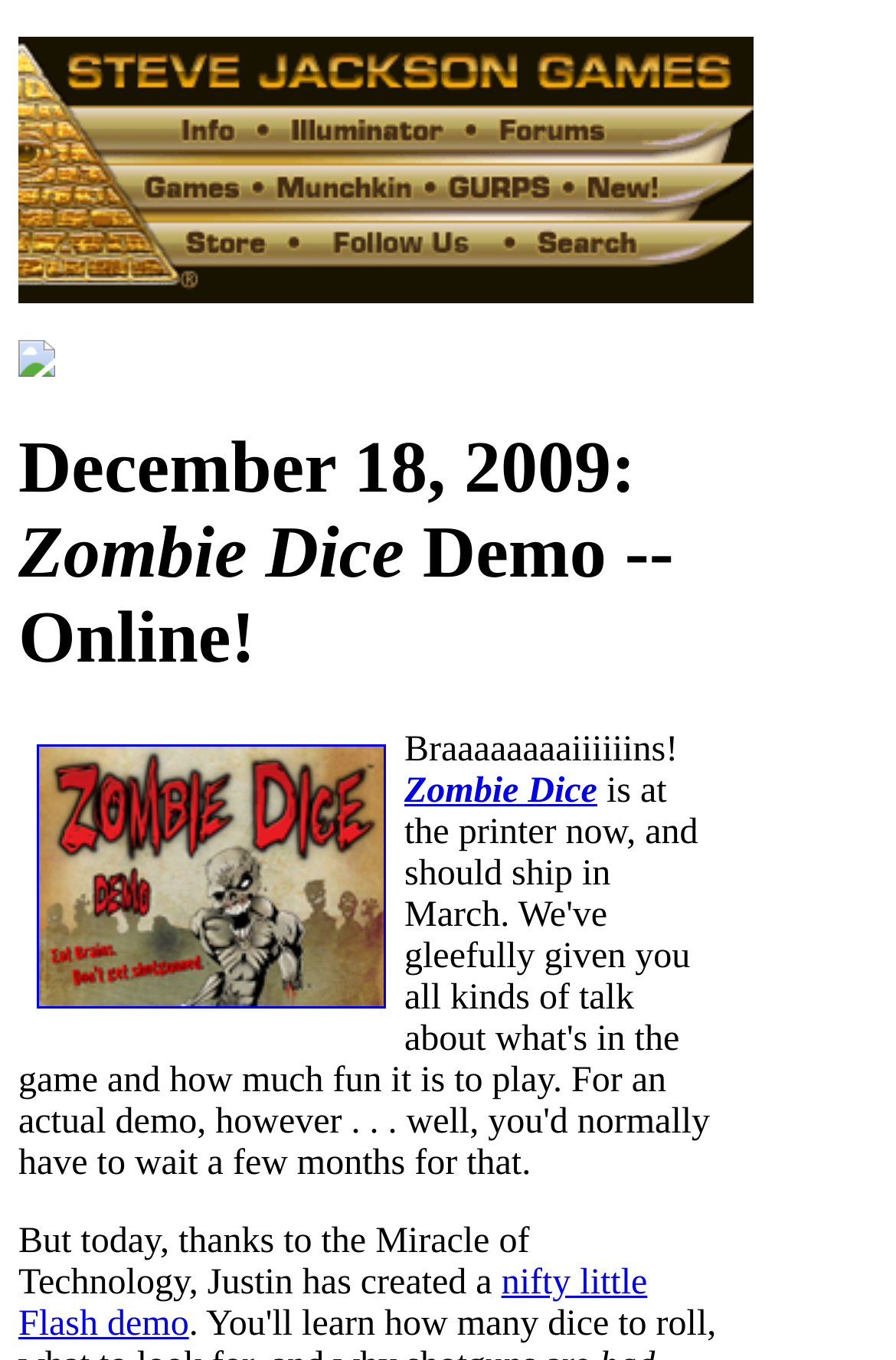Produce an elaborate caption capturing the essence of the webpage.

The webpage is about the Zombie Dice Demo, an online game. At the top left corner, there is an image of Steve Jackson Games' site navigation. Next to it, there is a small, unidentified image. Below these images, a heading announces the release of the Zombie Dice Demo on December 18, 2009. 

To the right of the heading, there is an image showcasing the first screen of the Zombie Dice Flash Demo. Below this image, a bold text "Braaaaaaaaiiiiiins!" is displayed. Next to it, a link to "Zombie Dice" is provided. 

At the bottom of the page, a paragraph of text starts with "But today, thanks to the Miracle of Technology, Justin has created a" and is followed by a link to a "nifty little Flash demo".